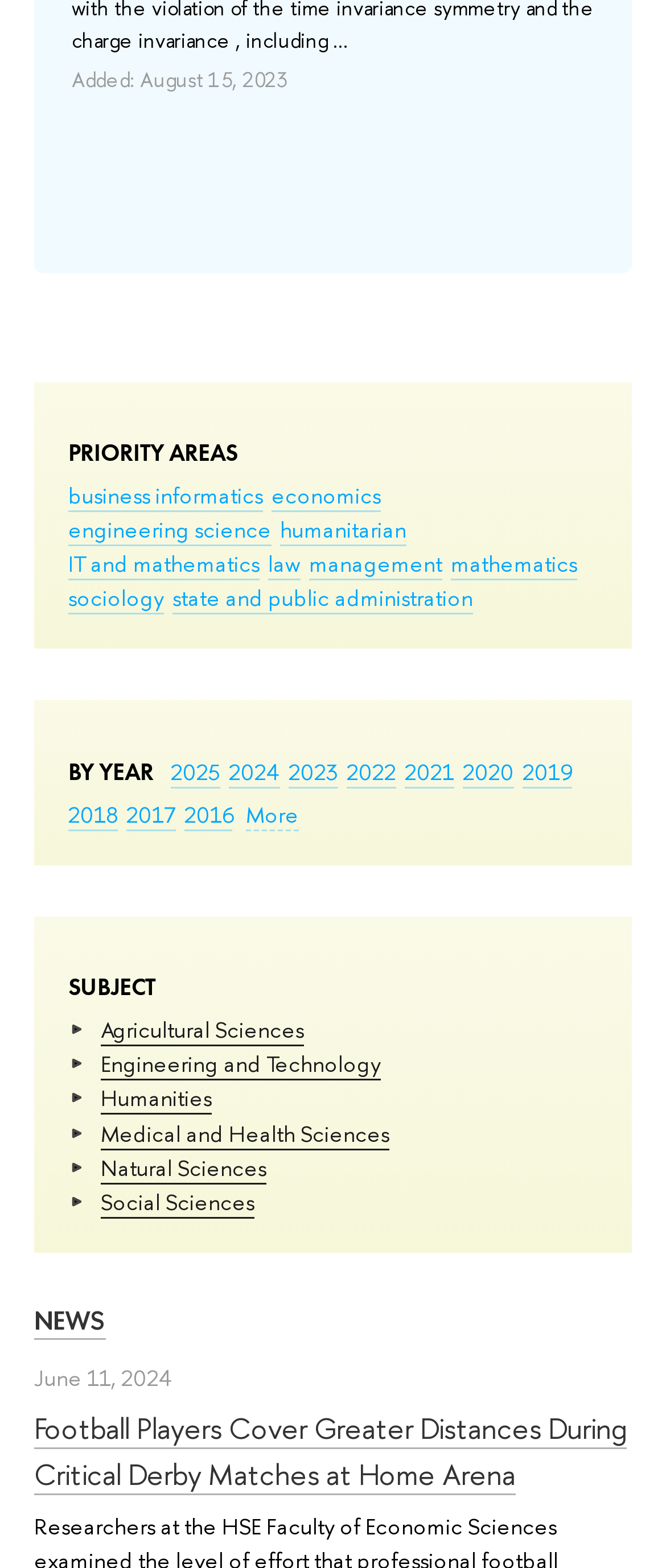Identify the bounding box coordinates for the element you need to click to achieve the following task: "Click on More". Provide the bounding box coordinates as four float numbers between 0 and 1, in the form [left, top, right, bottom].

[0.369, 0.509, 0.449, 0.53]